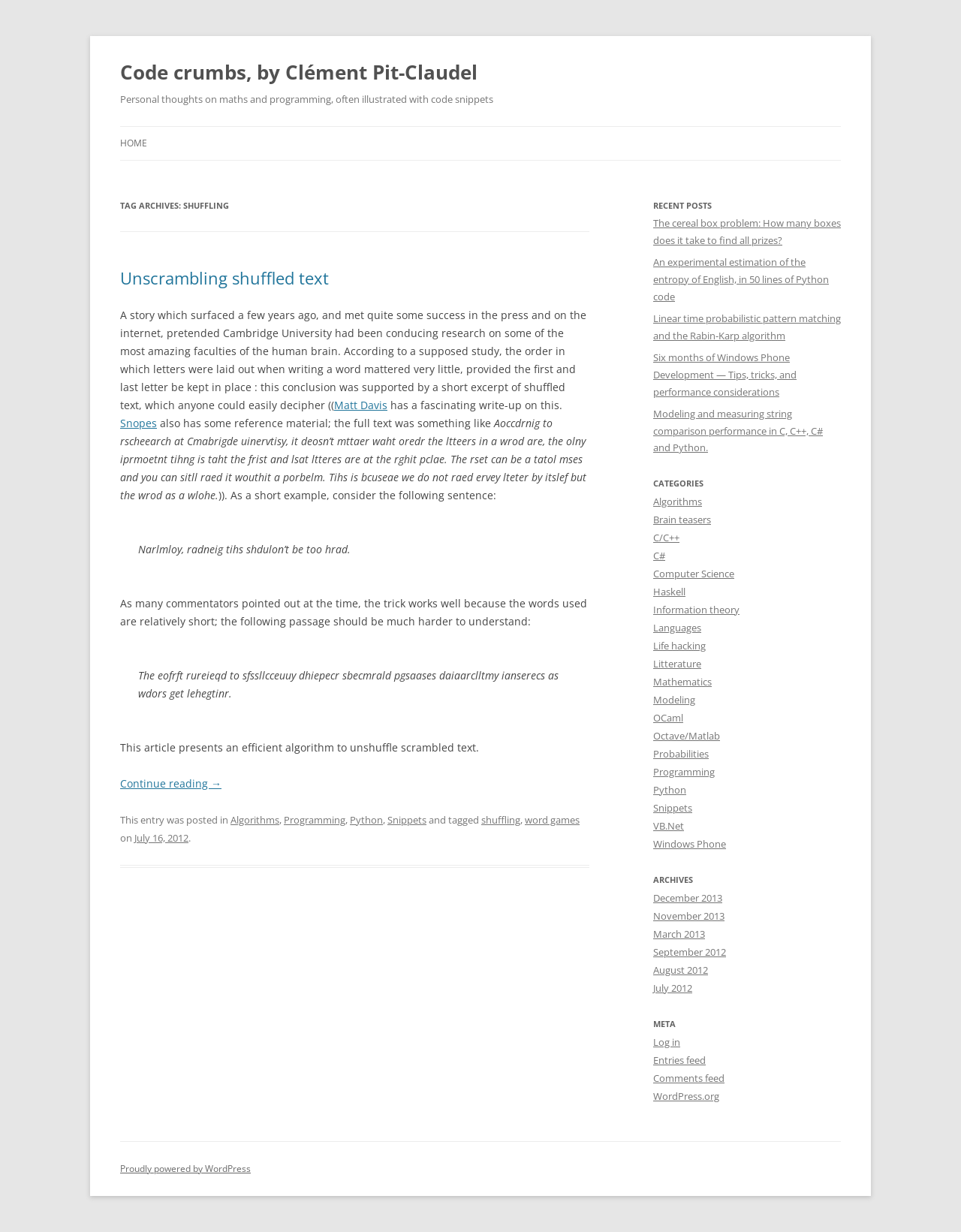Generate a thorough caption that explains the contents of the webpage.

This webpage is a blog post titled "Unscrambling shuffled text" by Clément Pit-Claudel. At the top, there is a heading with the blog title "Code crumbs" and a link to the blog's homepage. Below that, there is a brief description of the blog, which is about personal thoughts on math and programming, often illustrated with code snippets.

The main content of the page is an article about unscrambling shuffled text. The article begins with a heading "Unscrambling shuffled text" and a link to the same title. The text discusses a study that claimed that the order of letters in a word does not matter, as long as the first and last letters are in place. The article then presents an efficient algorithm to unshuffle scrambled text.

The article is divided into several sections, each with its own heading. There are blockquotes with examples of scrambled text, and links to references such as Matt Davis and Snopes. The article also includes a passage about the trick of using short words to make the scrambled text easier to read.

At the bottom of the page, there is a footer section with links to categories, archives, and meta information. The categories include algorithms, brain teasers, C/C++, and more. The archives section lists links to previous months and years. The meta section has links to log in and entries feed.

On the right side of the page, there is a complementary section with recent posts, categories, and archives. The recent posts section lists links to several articles, including "The cereal box problem" and "Linear time probabilistic pattern matching and the Rabin-Karp algorithm". The categories section lists links to various categories, and the archives section lists links to previous months and years.